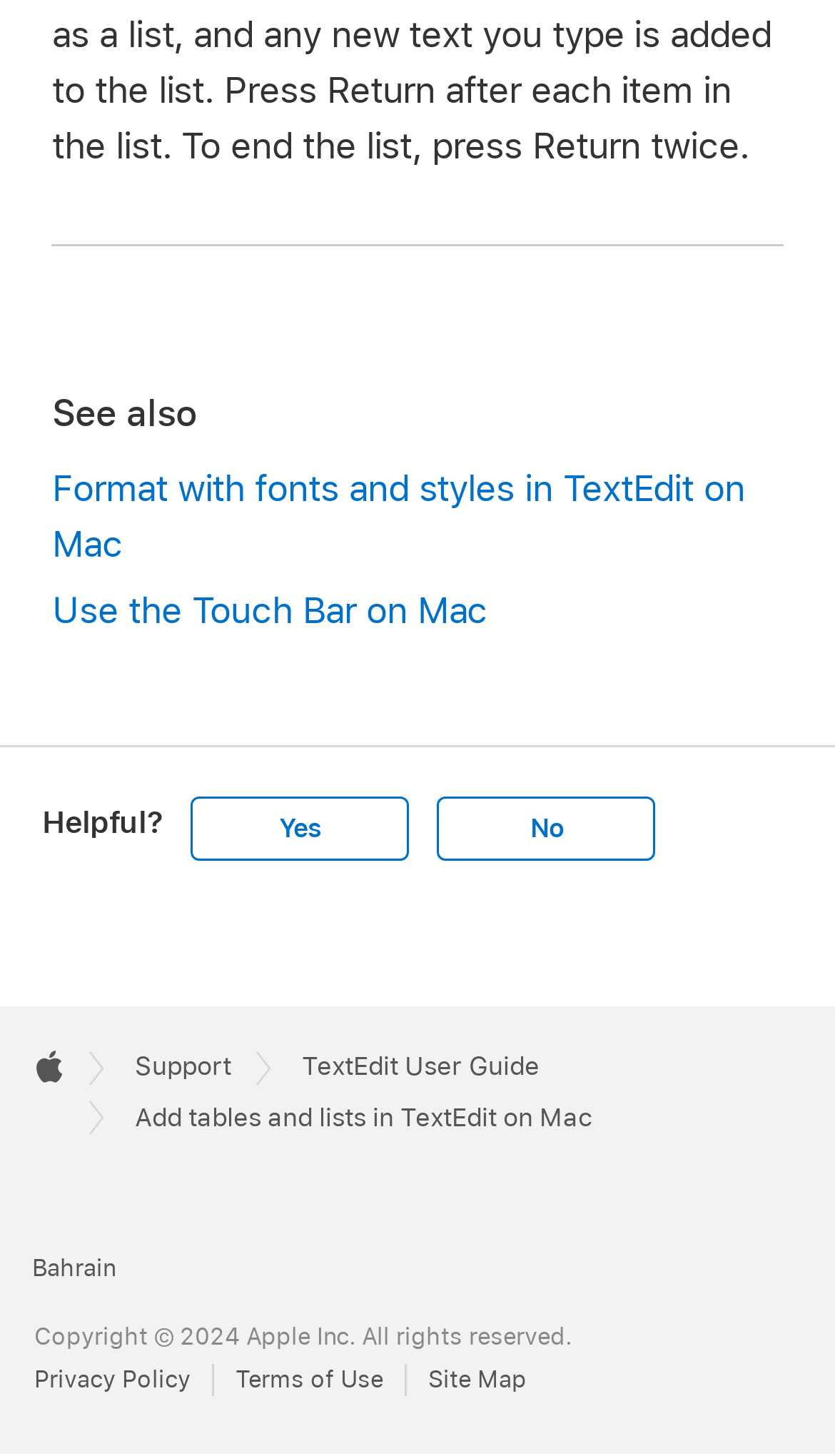What is the text of the first link on the page?
Using the image, provide a concise answer in one word or a short phrase.

Format with fonts and styles in TextEdit on Mac